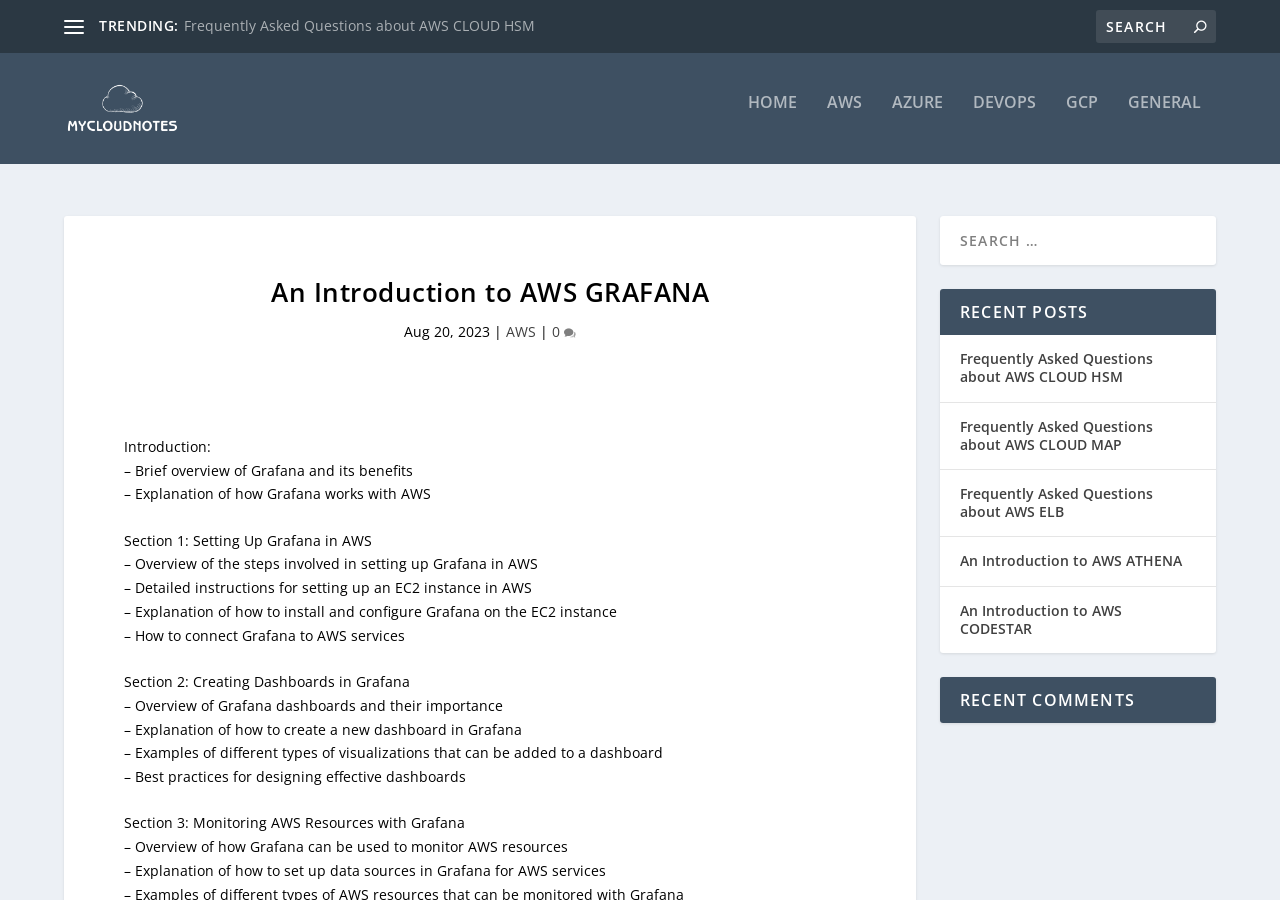Bounding box coordinates are given in the format (top-left x, top-left y, bottom-right x, bottom-right y). All values should be floating point numbers between 0 and 1. Provide the bounding box coordinate for the UI element described as: name="s" placeholder="Search …"

[0.734, 0.241, 0.95, 0.296]